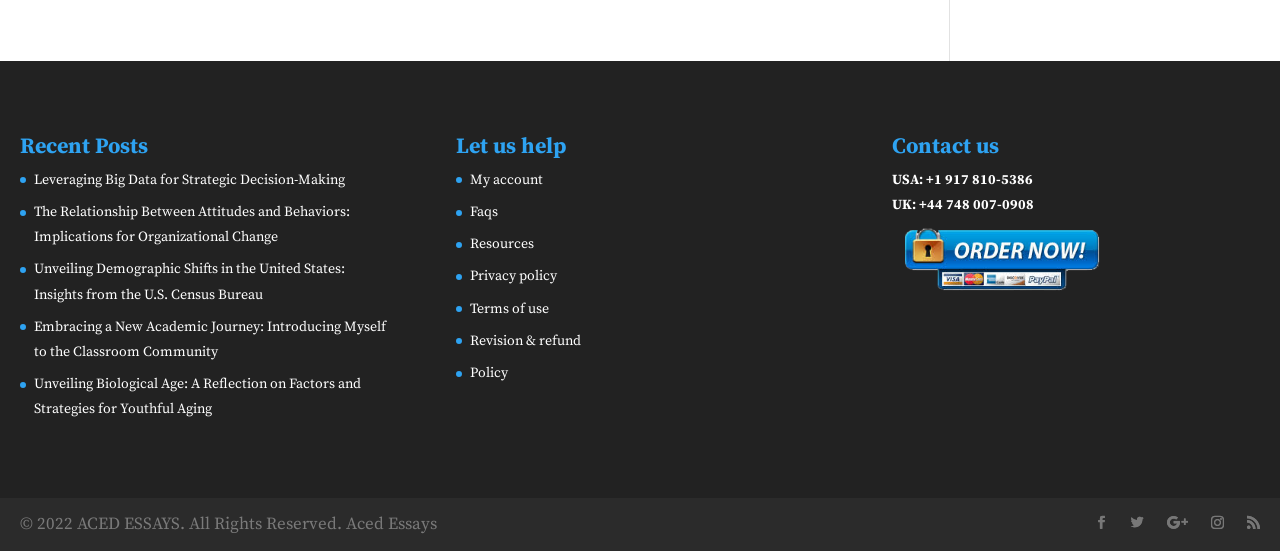How many contact numbers are provided?
Give a thorough and detailed response to the question.

I found two StaticText elements with phone numbers, one for the USA and one for the UK, indicating that there are two contact numbers provided.